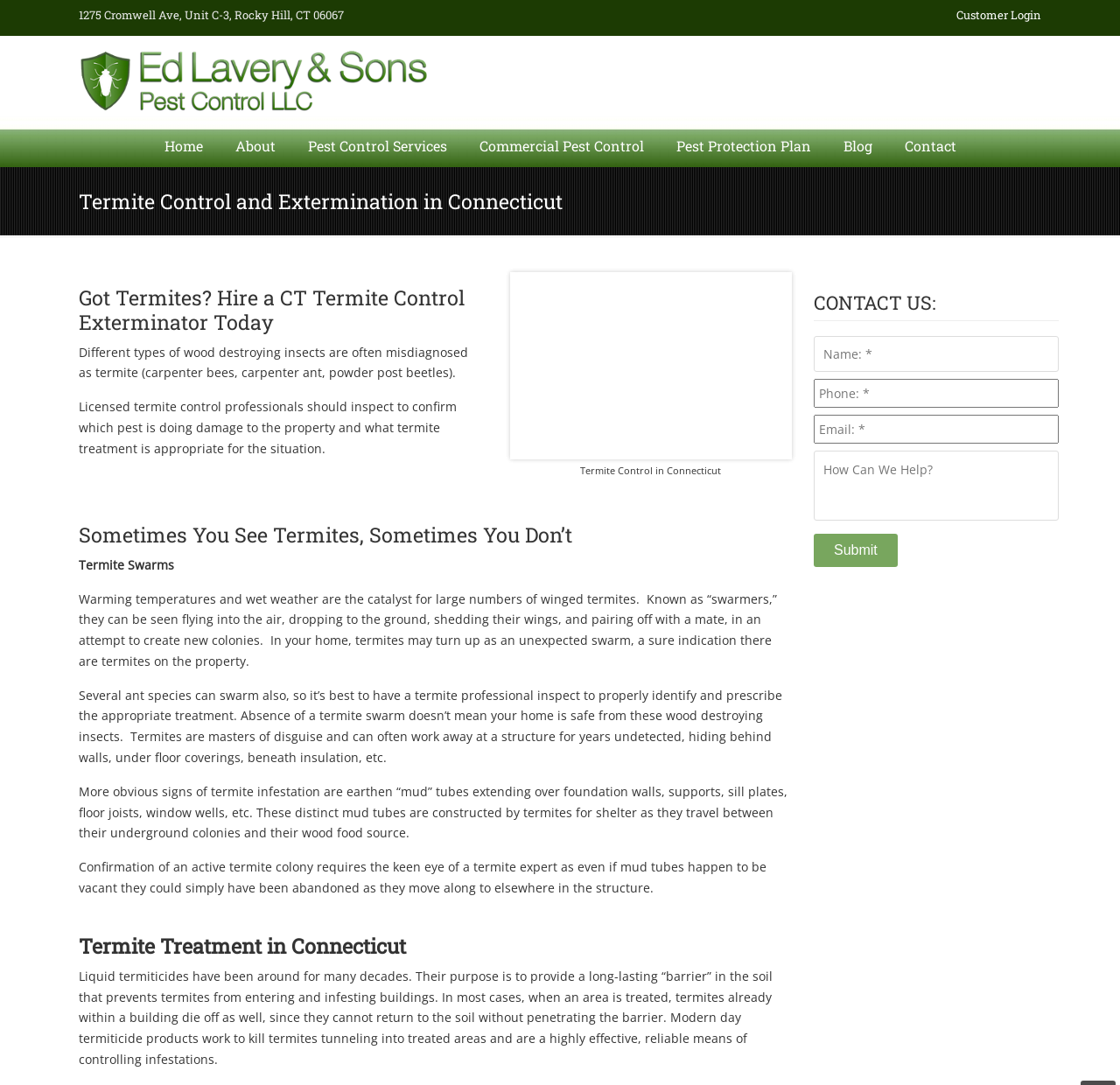Please identify the bounding box coordinates of the element's region that needs to be clicked to fulfill the following instruction: "Login as a customer". The bounding box coordinates should consist of four float numbers between 0 and 1, i.e., [left, top, right, bottom].

[0.854, 0.008, 0.93, 0.02]